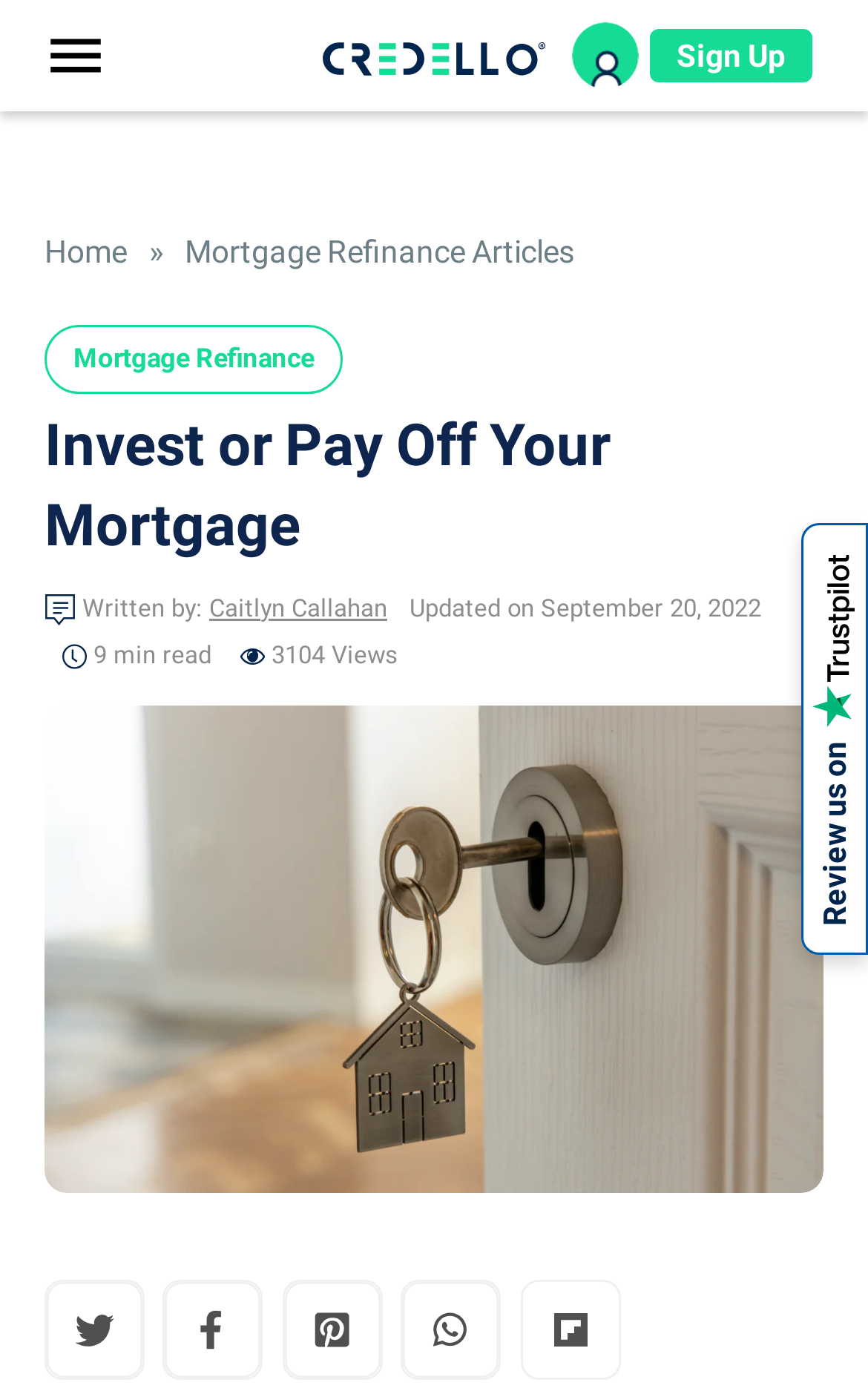What is the author of the article?
Provide an in-depth and detailed answer to the question.

I found the author's name by looking at the 'Written by:' section, which is located below the header and above the article content. The text 'Written by:' is followed by a link with the text 'Caitlyn Callahan', which indicates the author's name.